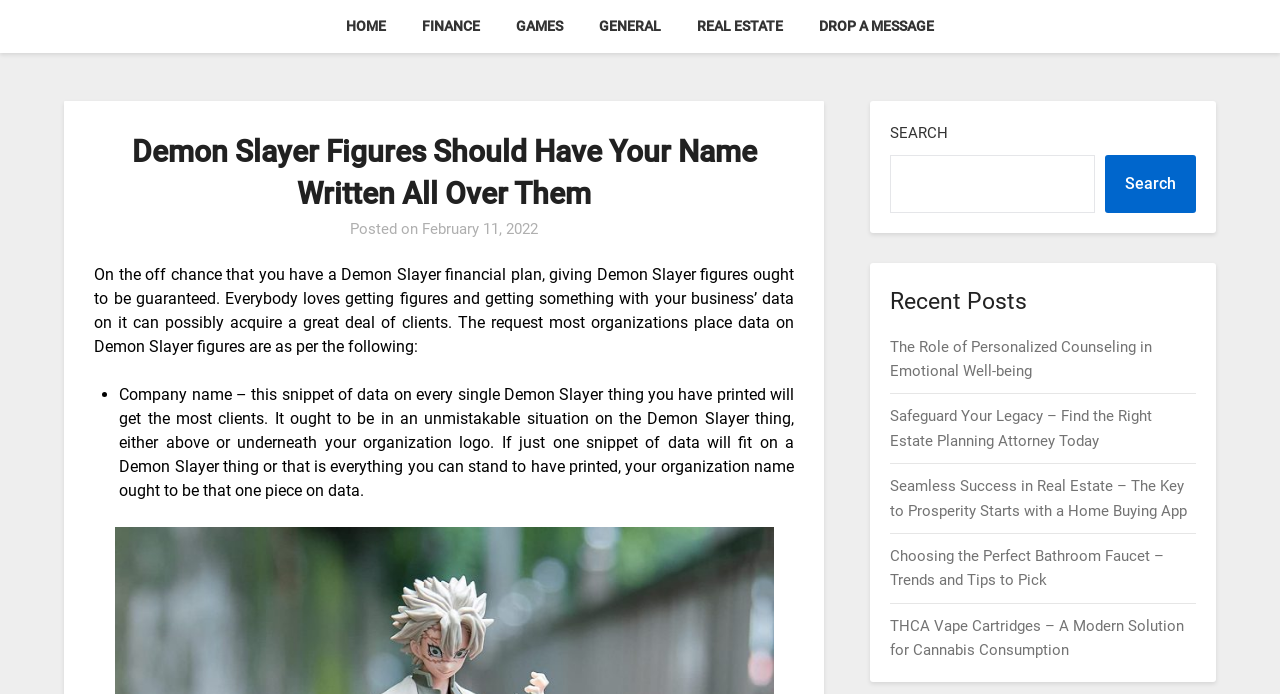What is the date of the post?
Examine the screenshot and reply with a single word or phrase.

February 11, 2022